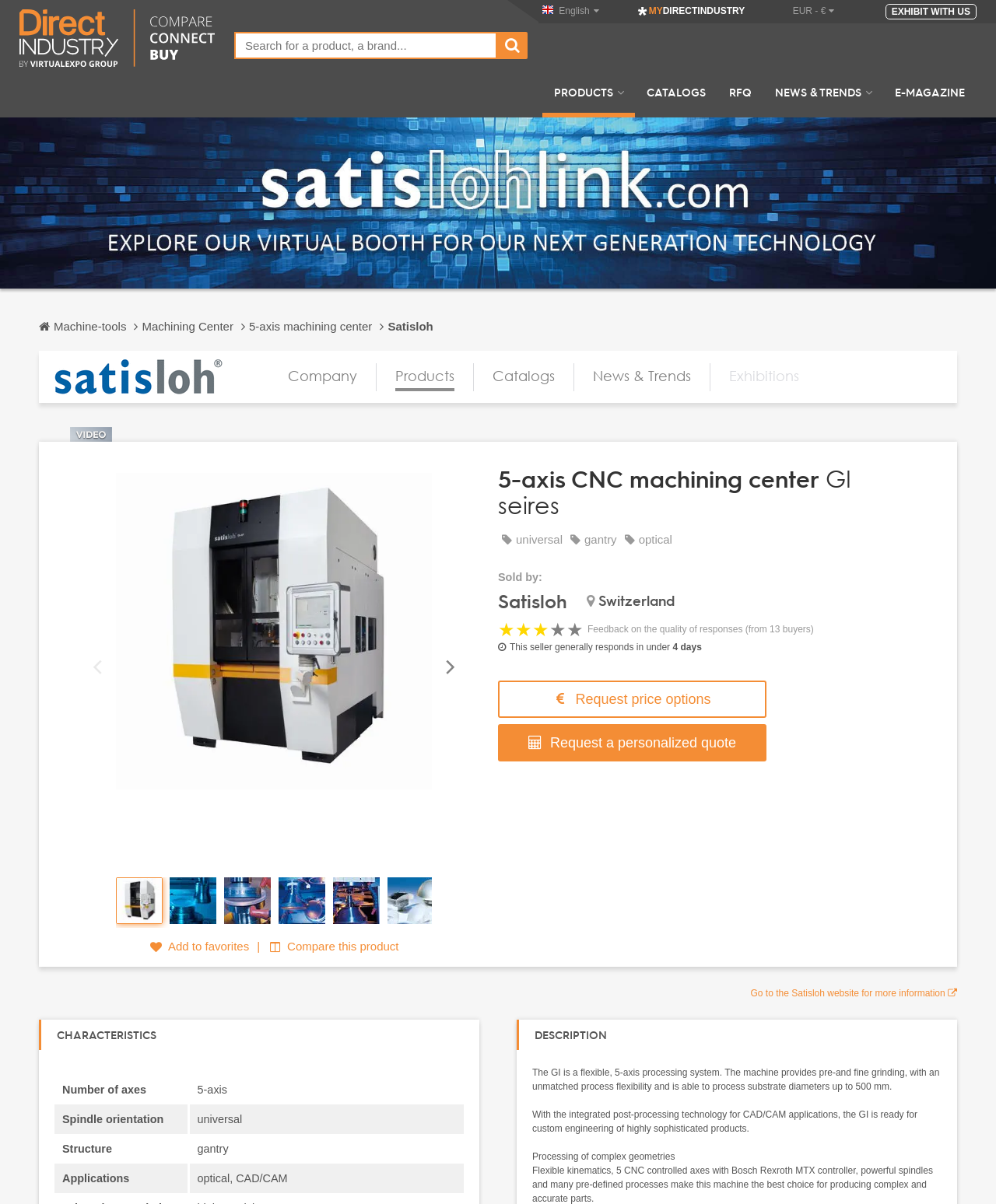Carefully examine the image and provide an in-depth answer to the question: What is the structure of the machining center?

The structure of the machining center can be found in the characteristics section, where it is listed as 'Structure: gantry'.